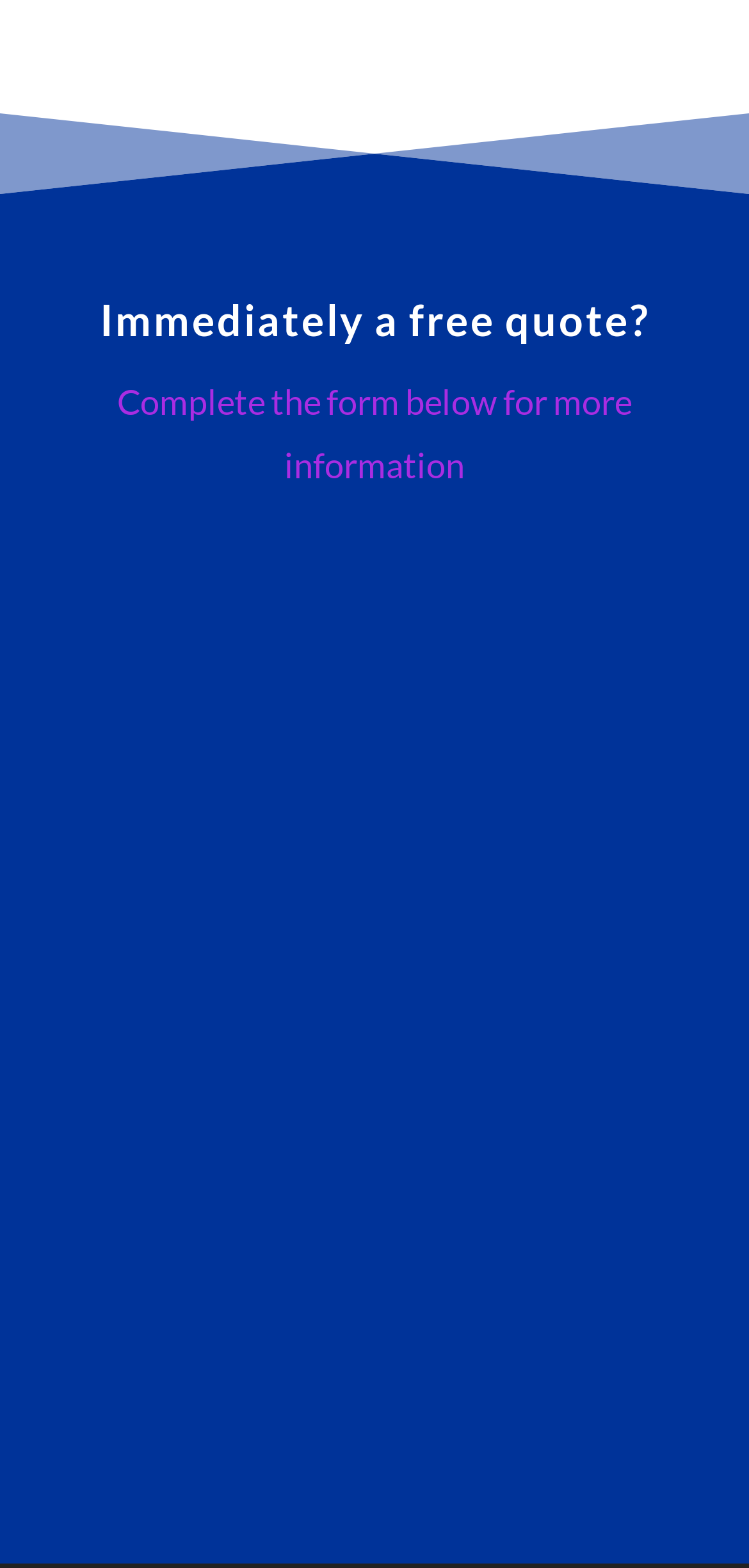What is the purpose of the form?
Give a one-word or short phrase answer based on the image.

Get a free quote